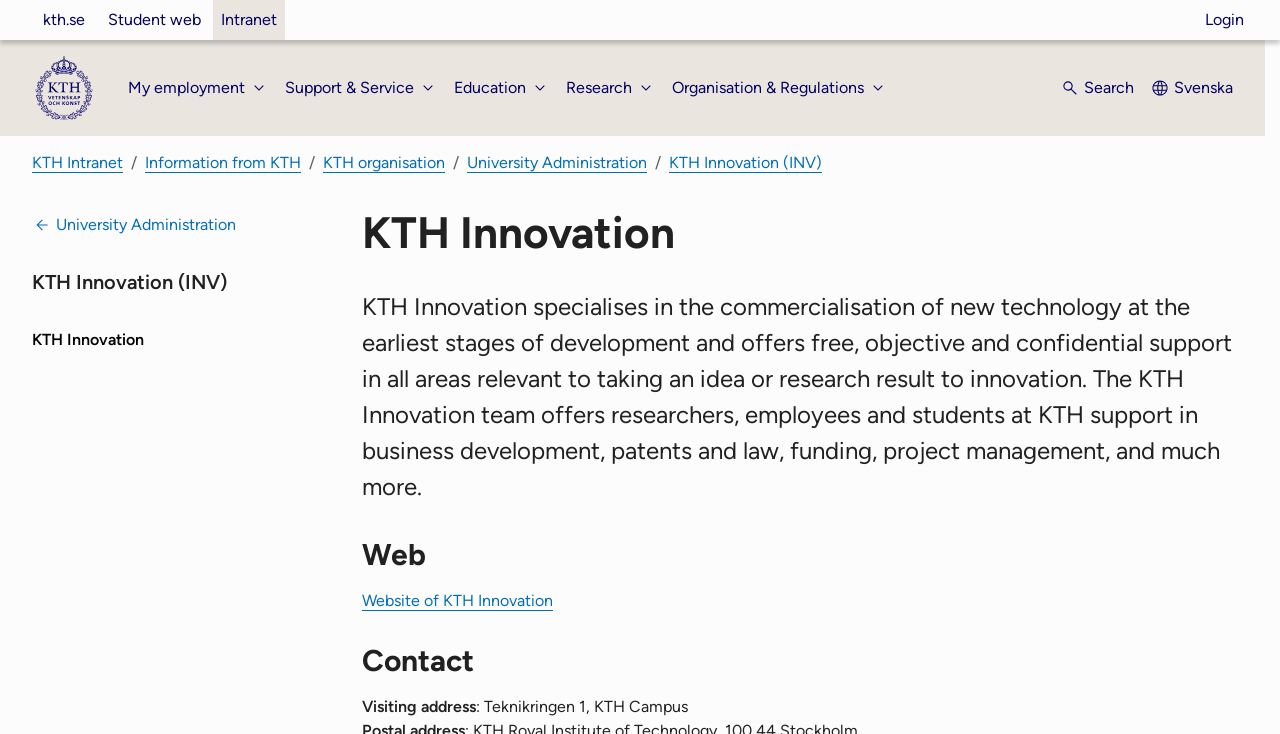Please identify the bounding box coordinates of the region to click in order to complete the given instruction: "Switch to Swedish language". The coordinates should be four float numbers between 0 and 1, i.e., [left, top, right, bottom].

[0.898, 0.093, 0.963, 0.147]